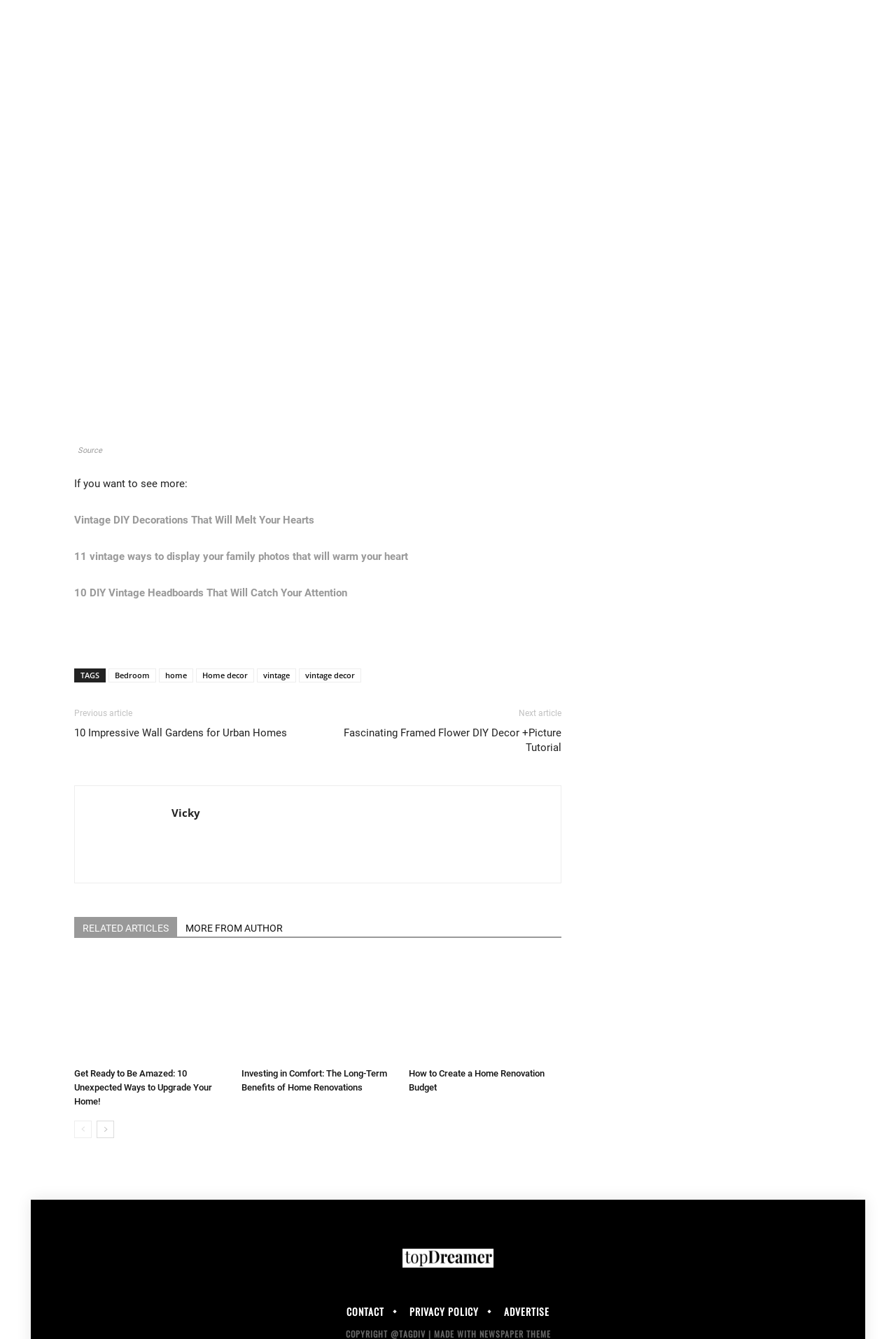Please identify the bounding box coordinates of the element I should click to complete this instruction: 'Go to 'Home decor''. The coordinates should be given as four float numbers between 0 and 1, like this: [left, top, right, bottom].

[0.219, 0.499, 0.284, 0.509]